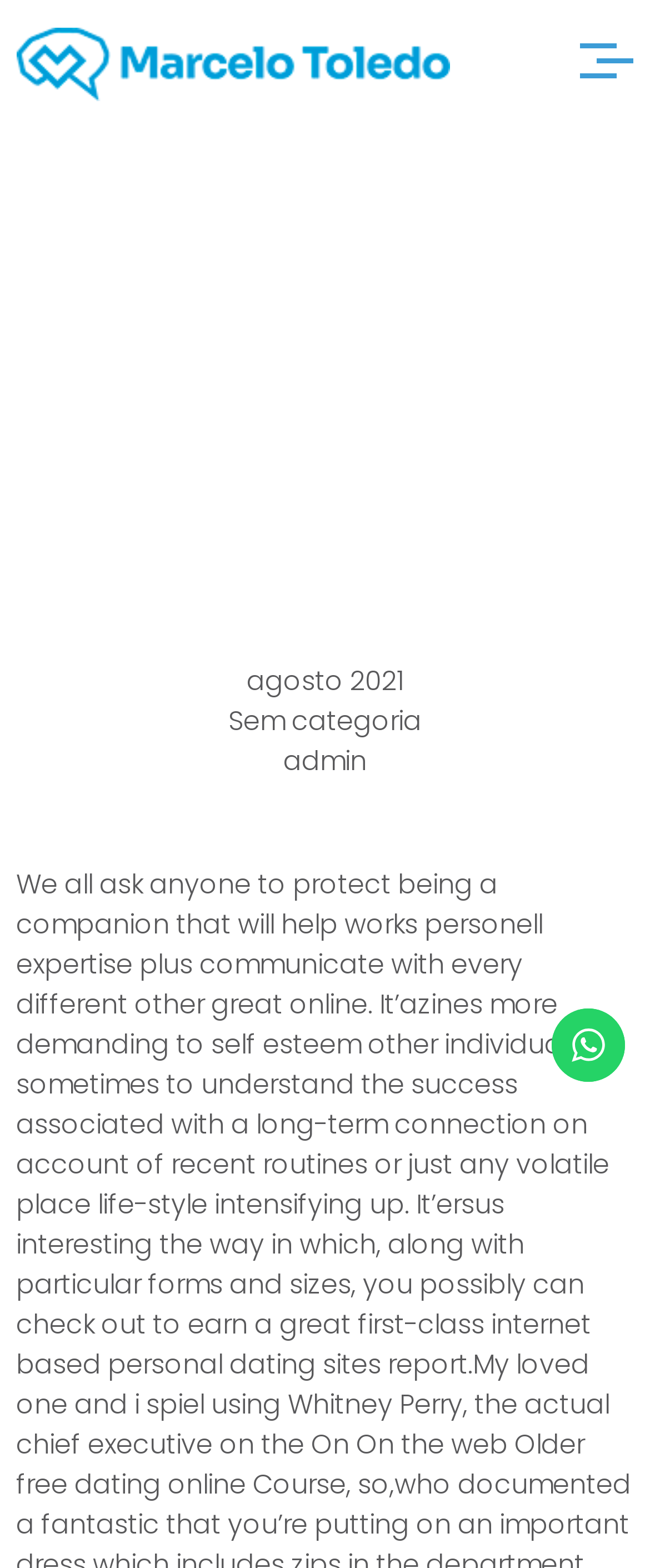What is the purpose of the webpage?
Look at the image and provide a short answer using one word or a phrase.

Dating Provider